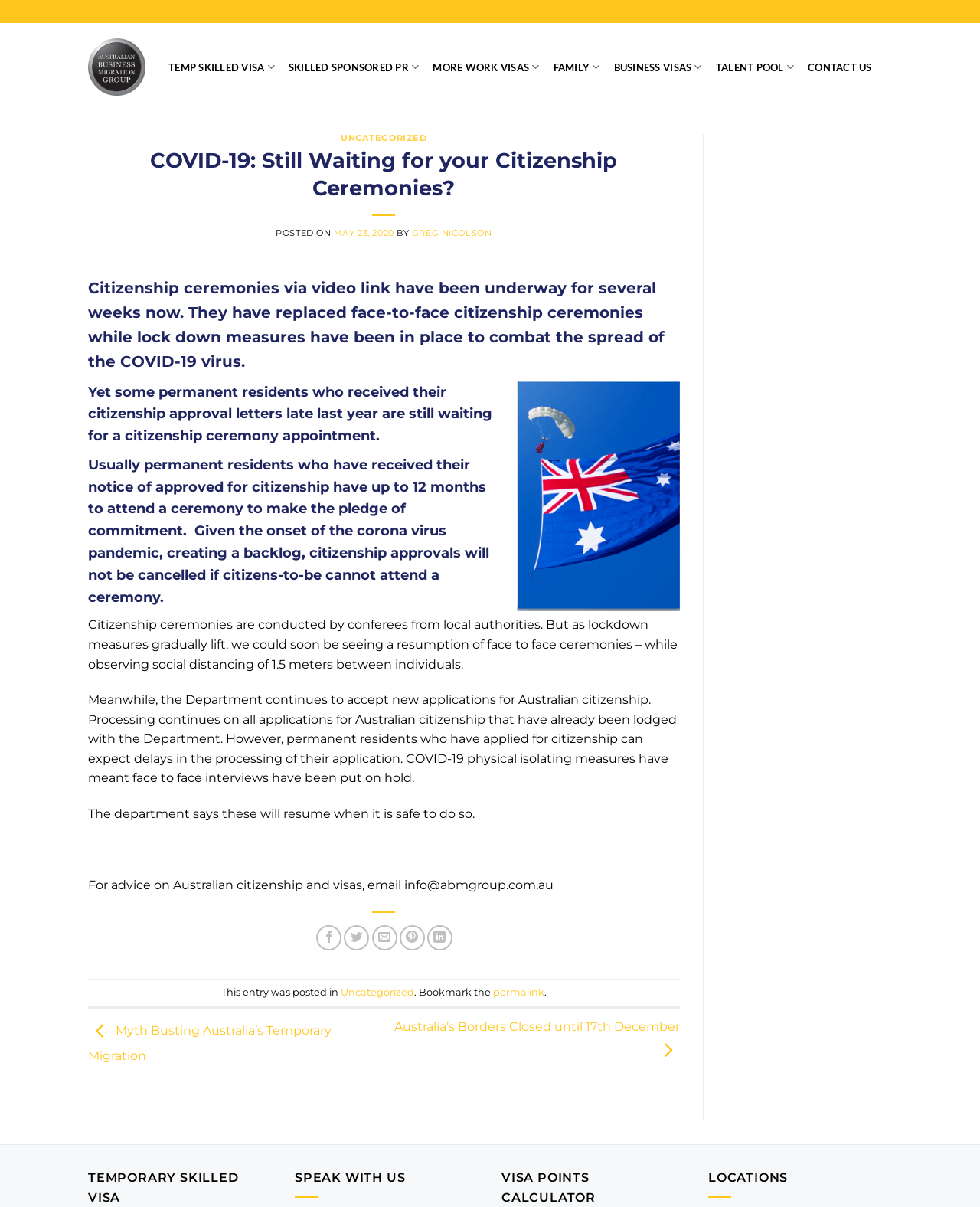Please determine the bounding box coordinates of the element to click on in order to accomplish the following task: "Click on the link to contact us". Ensure the coordinates are four float numbers ranging from 0 to 1, i.e., [left, top, right, bottom].

[0.824, 0.043, 0.89, 0.068]